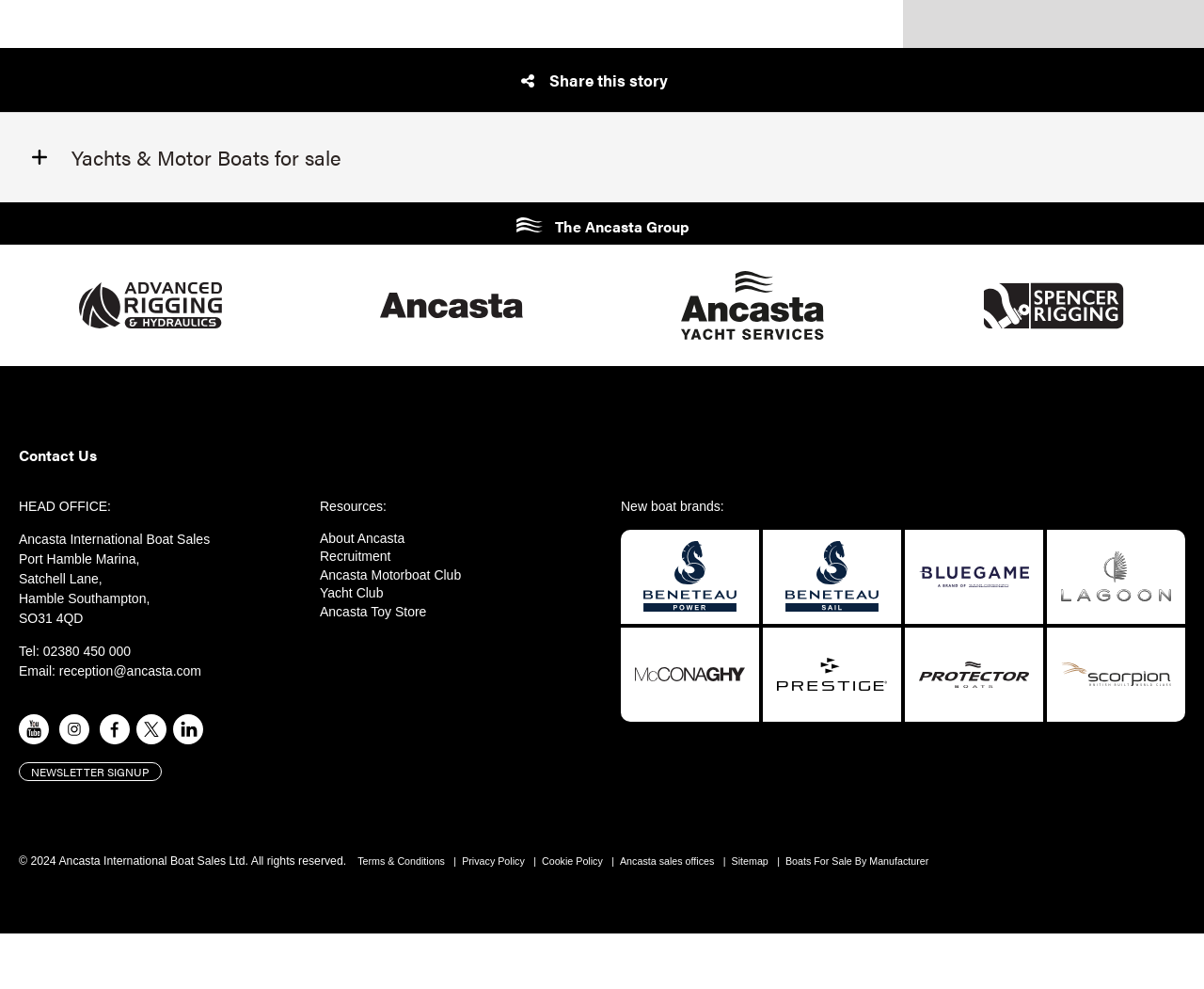What type of boats are for sale?
Please look at the screenshot and answer in one word or a short phrase.

Yachts and Motor Boats